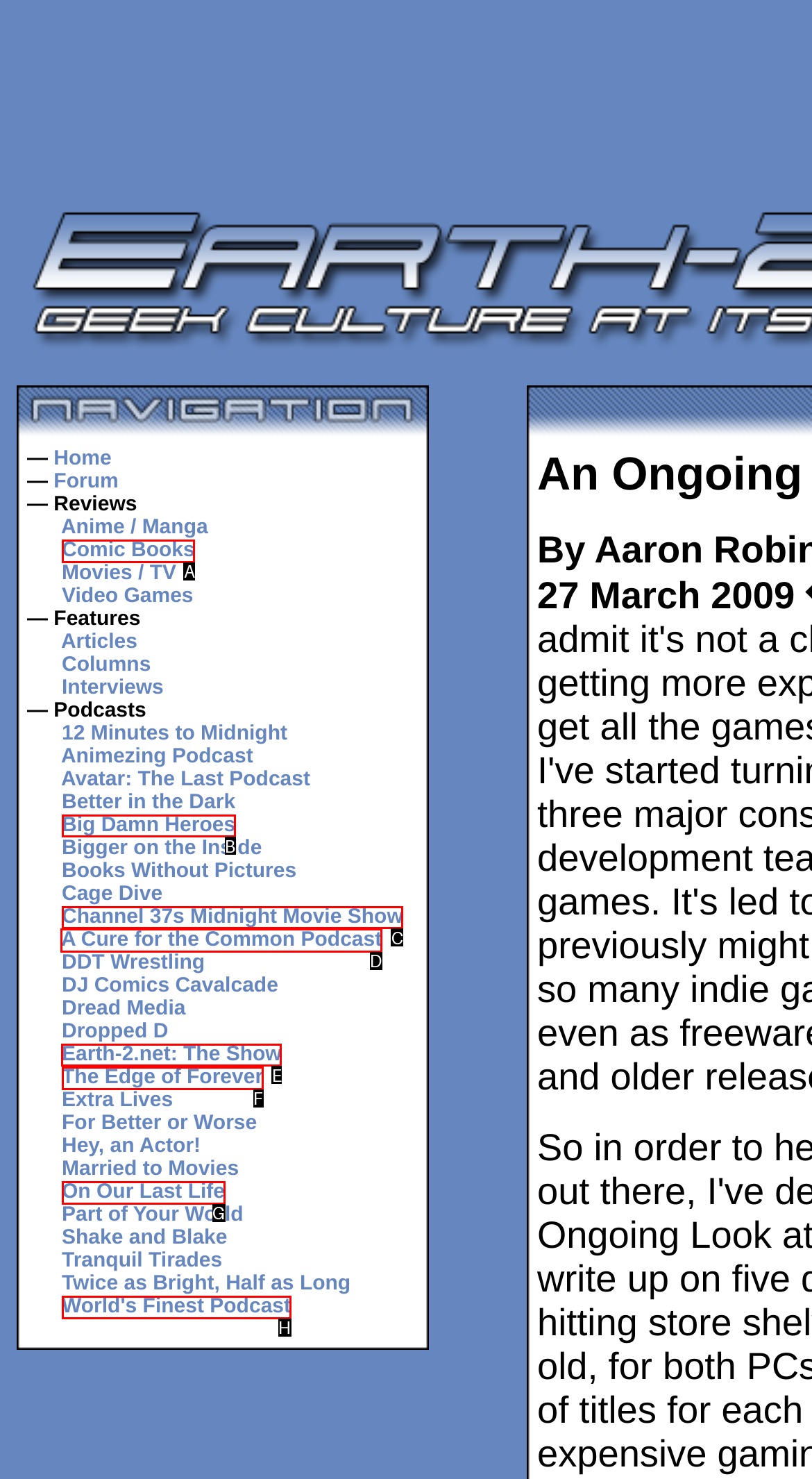Which UI element should be clicked to perform the following task: Click on the Earth-2.net: The Show podcast link? Answer with the corresponding letter from the choices.

E